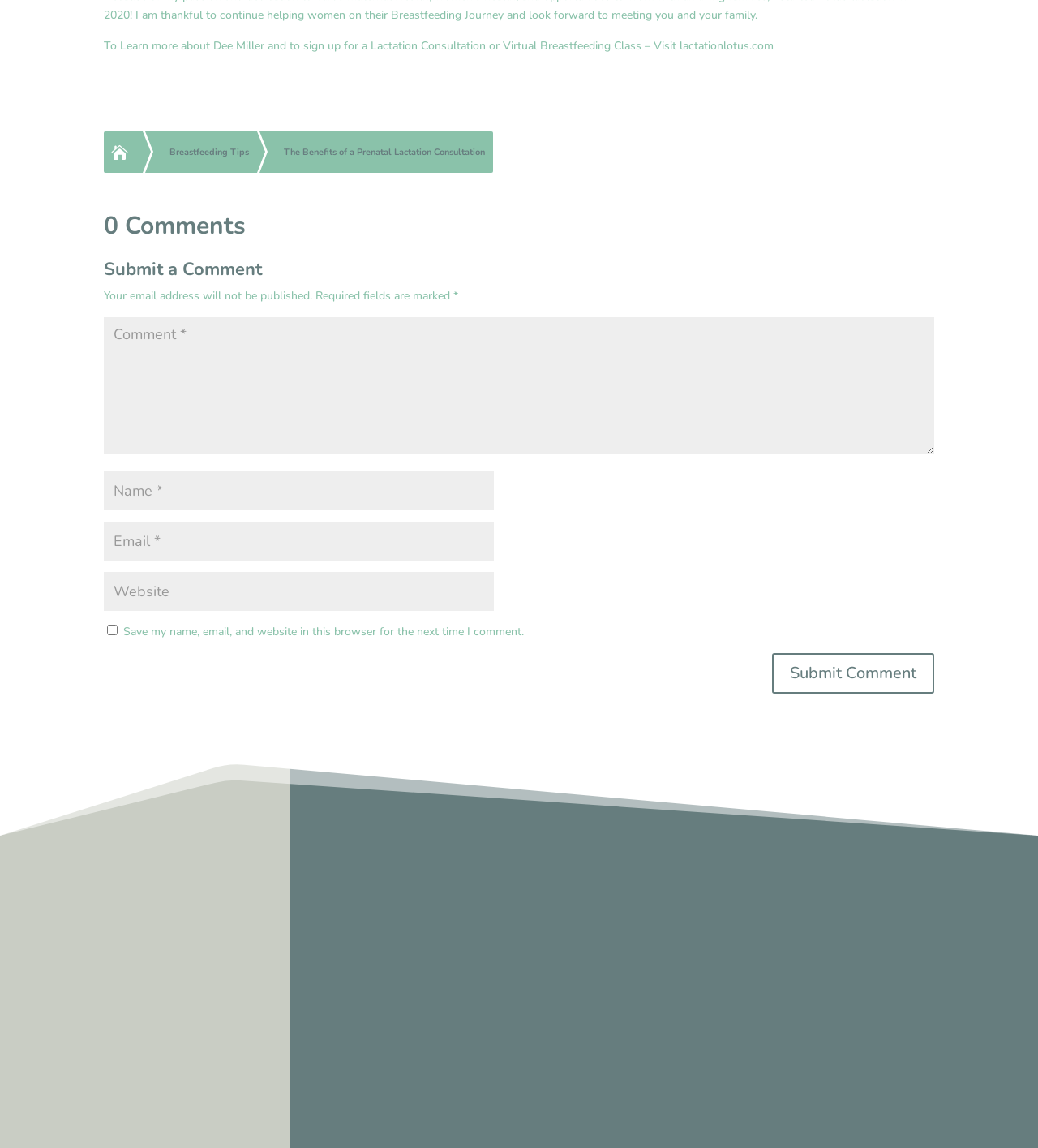Refer to the image and provide an in-depth answer to the question: 
What is the call-to-action for the newsletter?

The call-to-action for the newsletter can be determined by looking at the link element 'Subscribe E' which is a button to subscribe to the newsletter.